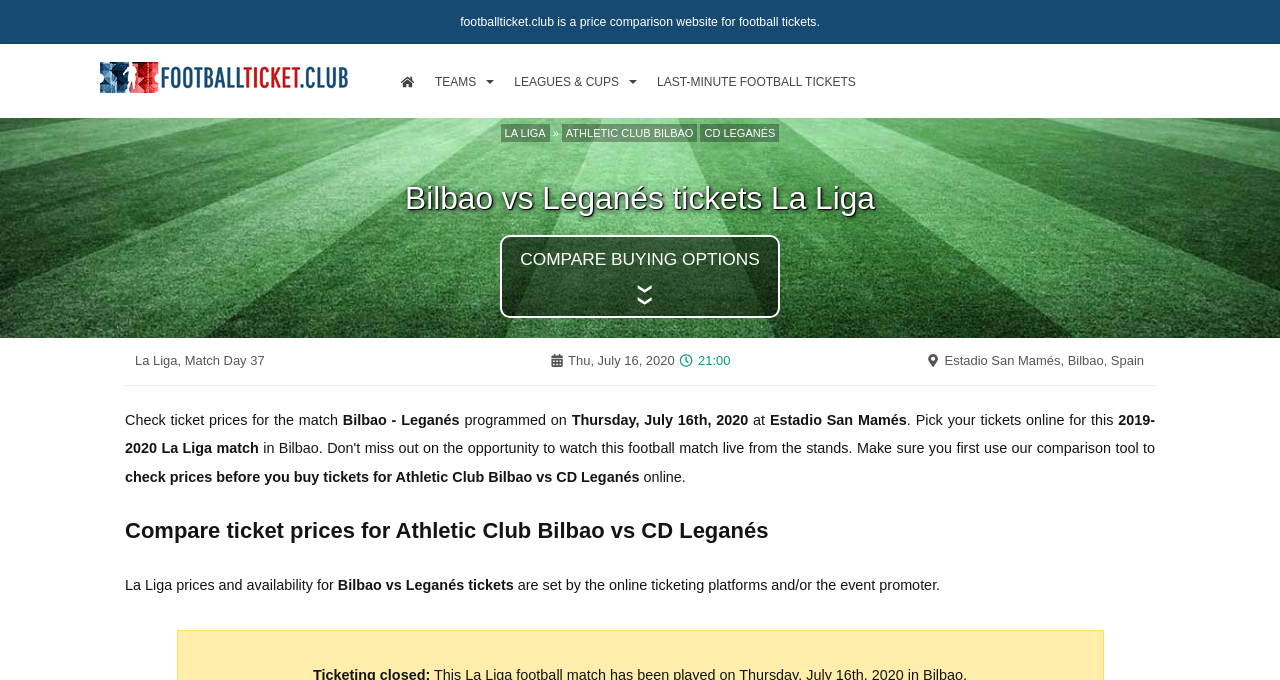Locate the bounding box coordinates of the element you need to click to accomplish the task described by this instruction: "Check the match details for La Liga, Match Day 37".

[0.105, 0.519, 0.207, 0.541]